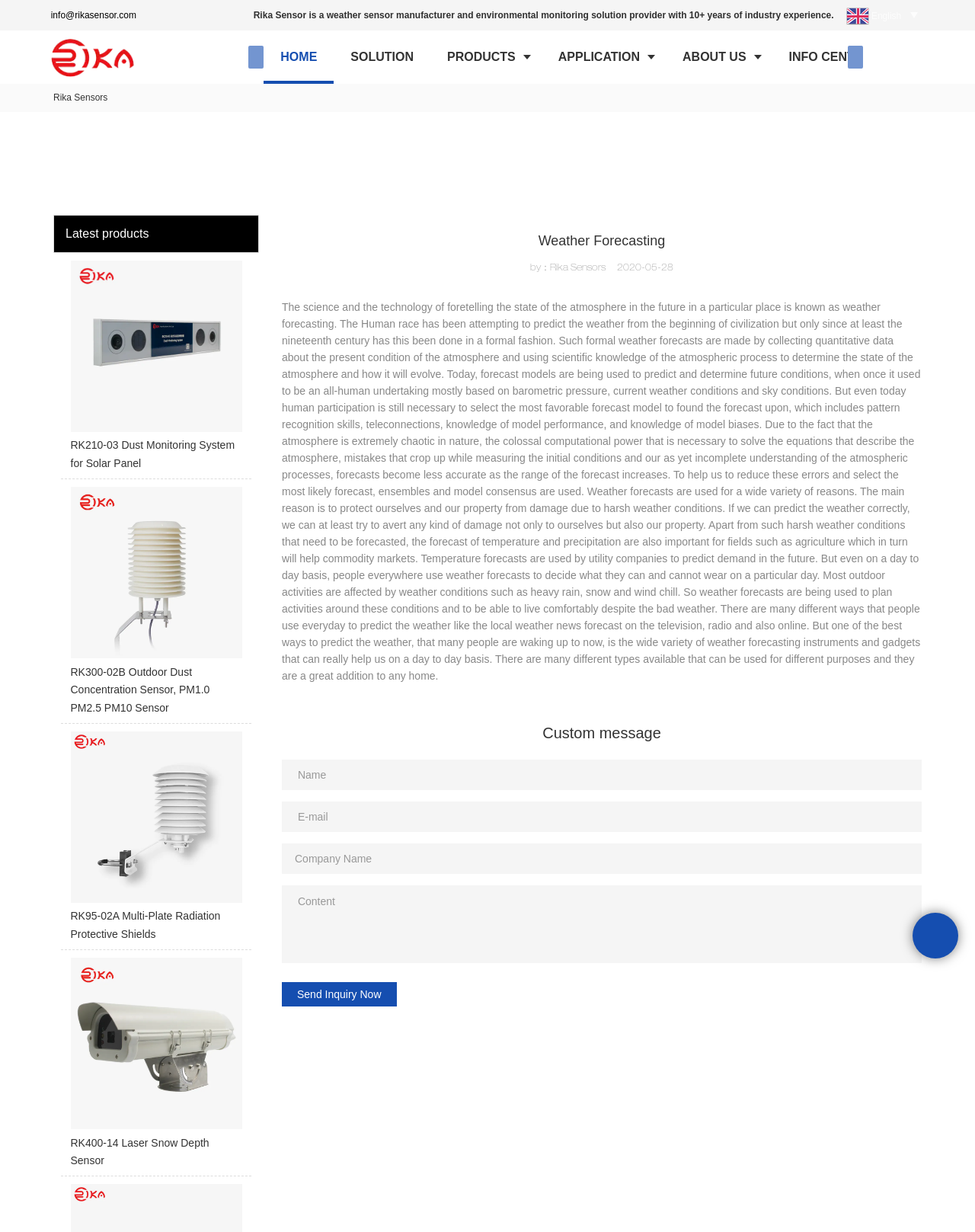Provide a brief response using a word or short phrase to this question:
What is the name of the product shown in the third image?

RK95-02A Multi-Plate Radiation Protective Shields